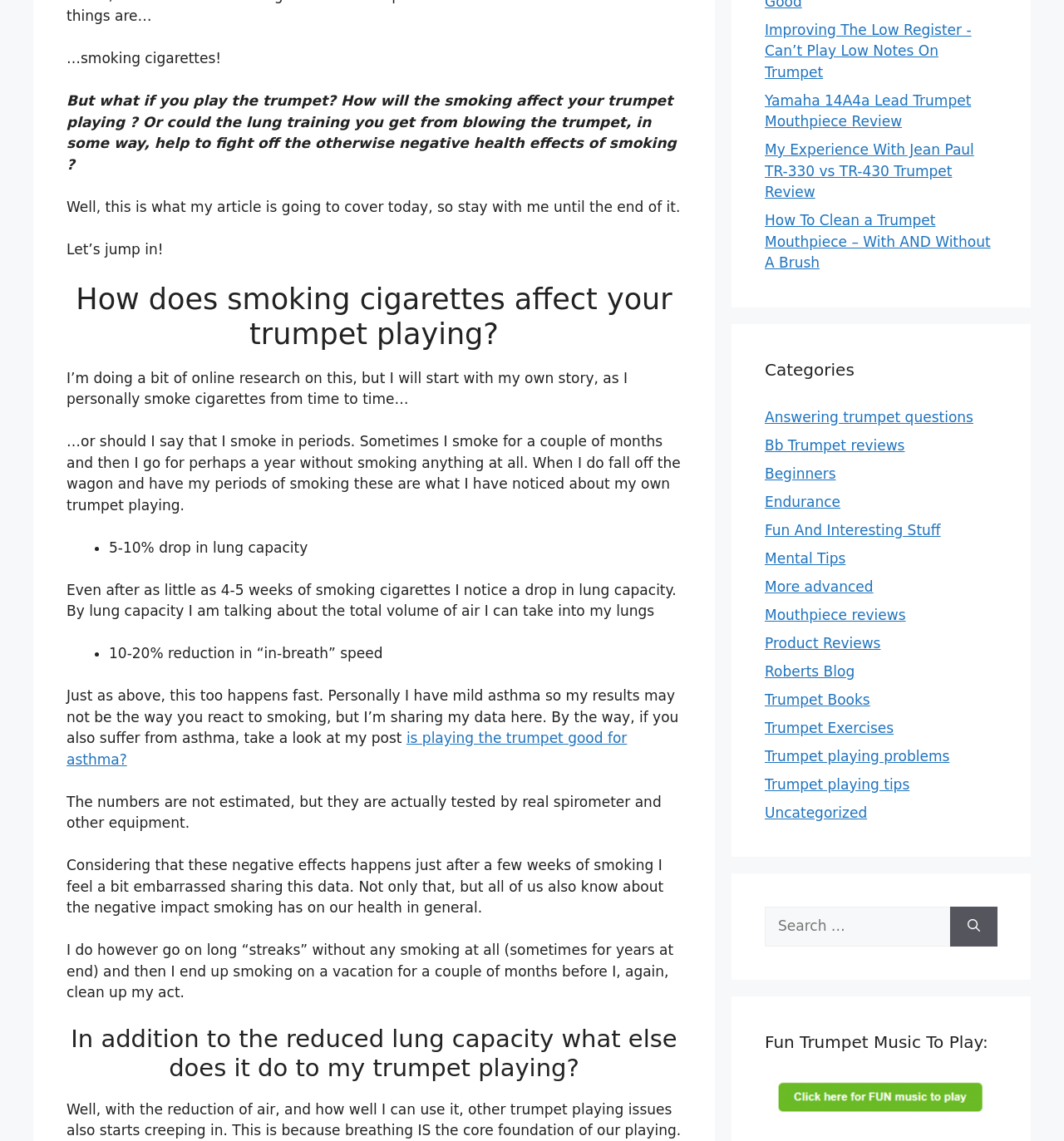Please identify the bounding box coordinates of the clickable region that I should interact with to perform the following instruction: "Read about How Much Does A Used iPhone 11 Cost". The coordinates should be expressed as four float numbers between 0 and 1, i.e., [left, top, right, bottom].

None